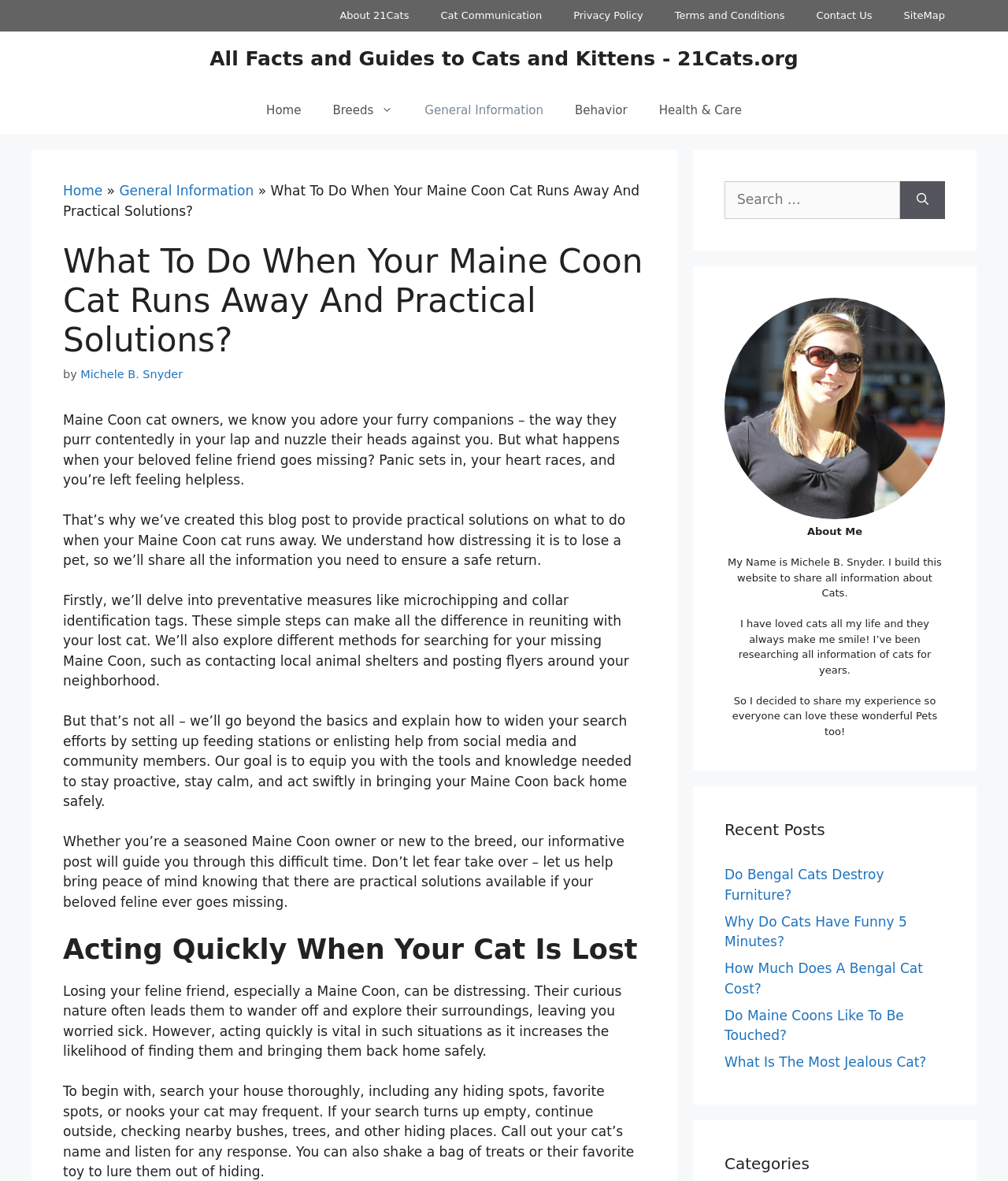Identify the first-level heading on the webpage and generate its text content.

What To Do When Your Maine Coon Cat Runs Away And Practical Solutions?